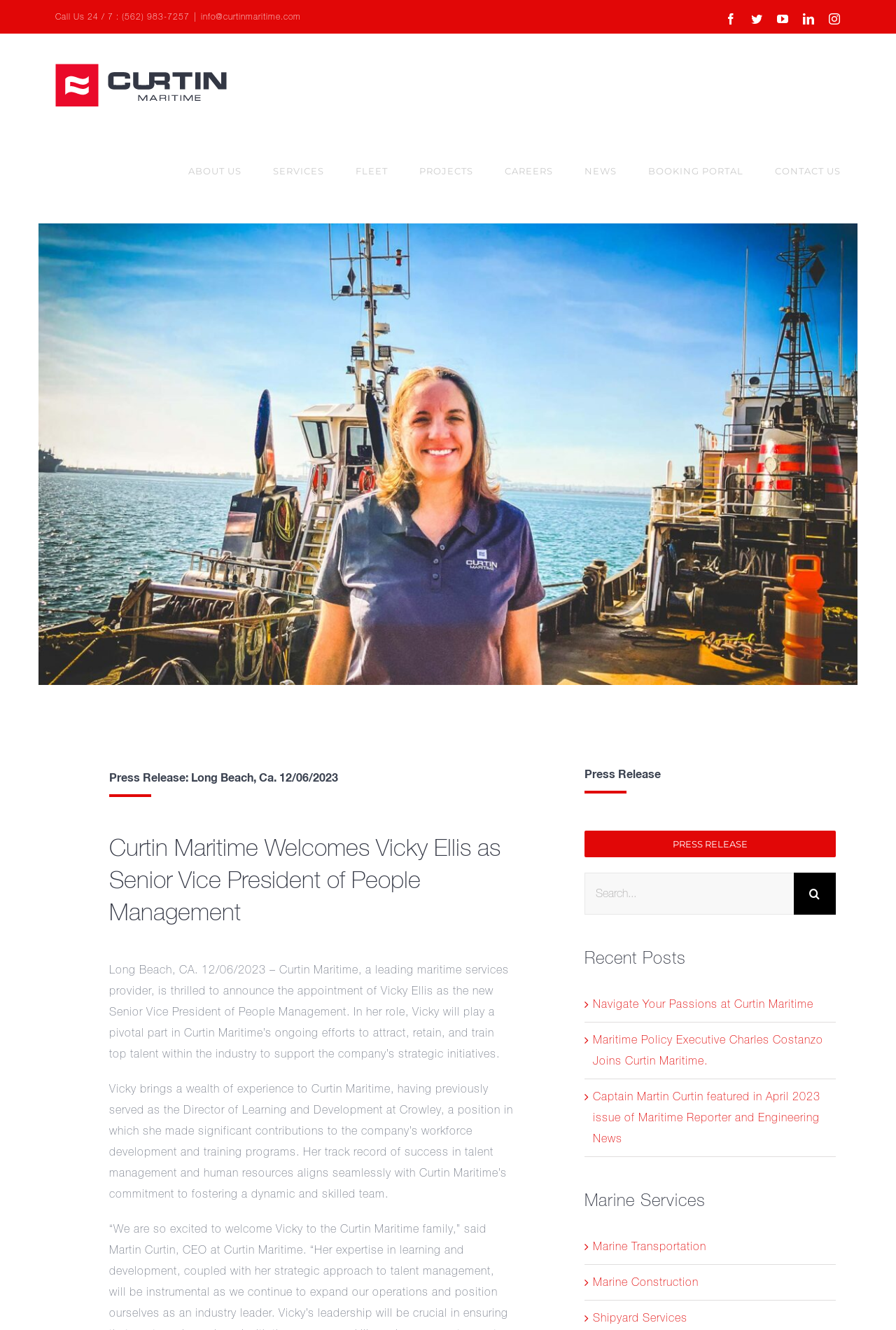Offer a comprehensive description of the webpage’s content and structure.

The webpage is about Curtin Maritime, a maritime services provider, and features a press release announcing the appointment of Vicky Ellis as the new Senior Vice President of People Management. 

At the top of the page, there is a header section with the company's logo, a navigation menu, and social media links. The logo is positioned on the left, followed by a "Call Us" section with a phone number and an email address. The social media links, including Facebook, Twitter, YouTube, LinkedIn, and Instagram, are aligned to the right. 

Below the header section, there is a main content area with a press release announcement. The announcement is divided into three sections: a heading, a brief description, and a detailed article. The heading "Press Release: Long Beach, Ca. 12/06/2023" is followed by a brief description of the announcement, and then a detailed article about Vicky Ellis's appointment. The article is divided into two paragraphs, describing Vicky's experience and her new role at Curtin Maritime.

To the right of the press release, there is a sidebar with several sections. The top section is a search bar with a "Search for:" label and a search button. Below the search bar, there is a "Recent Posts" section with three links to recent news articles. Further down, there is a "Marine Services" section with three links to different marine services offered by Curtin Maritime. 

At the bottom of the page, there is a "Go to Top" link, allowing users to quickly navigate back to the top of the page.